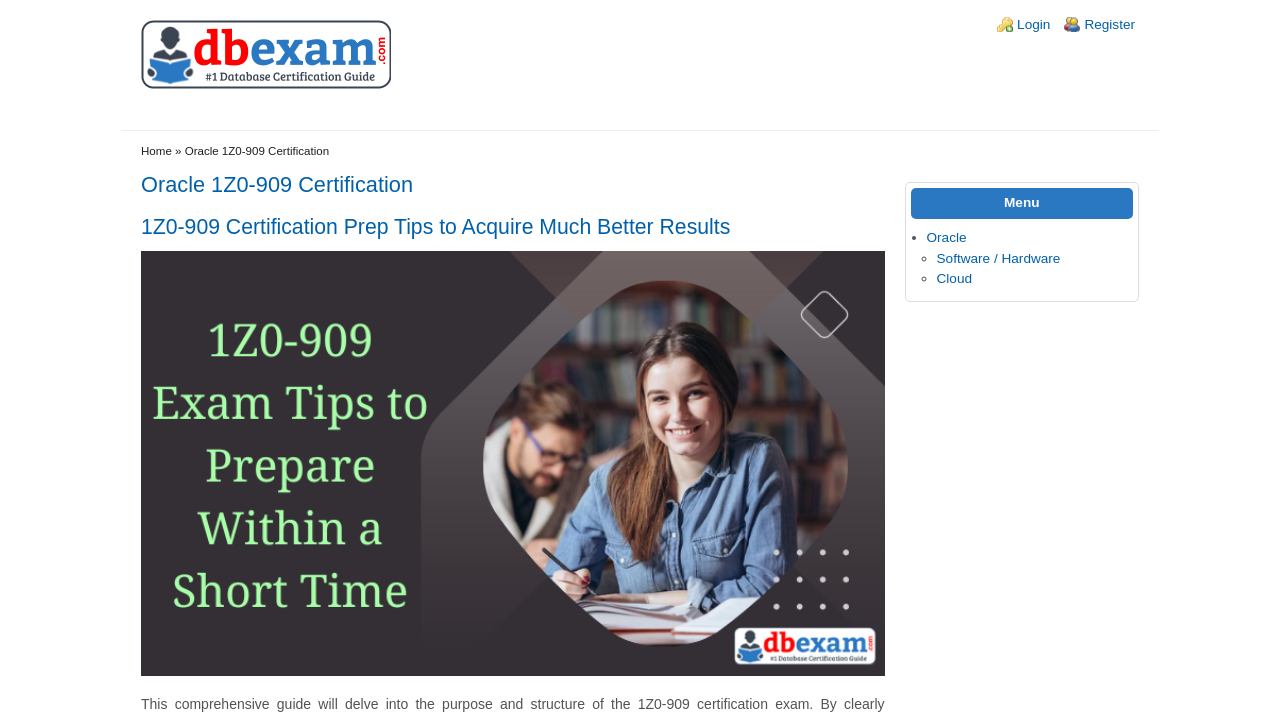Explain the webpage in detail.

This webpage is about Oracle 1Z0-909 certification, specifically providing resources for exam preparation. At the top left corner, there are two links, "Skip to main content" and "Skip to search", followed by a "Login links" section with "Login" and "Register" links. 

To the right of the "Login links" section, there is a "Home" image, and below it, a navigation menu with a "Primary menu" and a "Secondary menu". The "Primary menu" has a link to the "Home" page, and the "Secondary menu" has a link to the current page, "Oracle 1Z0-909 Certification".

The main content of the page is divided into sections. The first section has a heading "Oracle 1Z0-909 Certification" and a subheading "1Z0-909 Certification Prep Tips to Acquire Much Better Results", which is also a link. Below this section, there is a large image related to Oracle 1Z0-909 certification, exam, and practice test materials.

On the right side of the page, there is a menu with a heading "Menu" and three list items: "Oracle", "Software / Hardware", and "Cloud", each with a bullet point and a link.